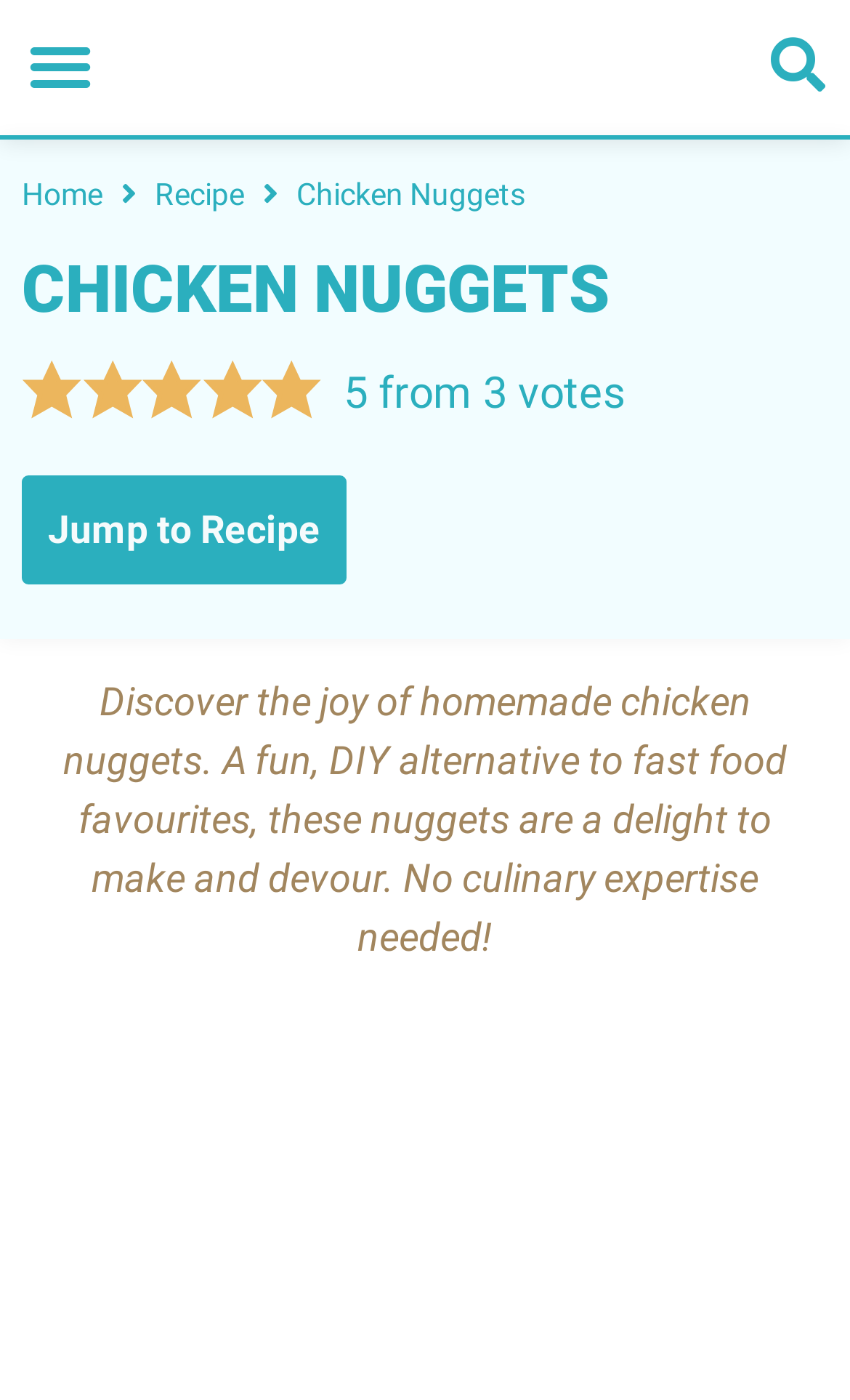Please find the bounding box coordinates of the clickable region needed to complete the following instruction: "Jump to Recipe". The bounding box coordinates must consist of four float numbers between 0 and 1, i.e., [left, top, right, bottom].

[0.026, 0.339, 0.408, 0.417]